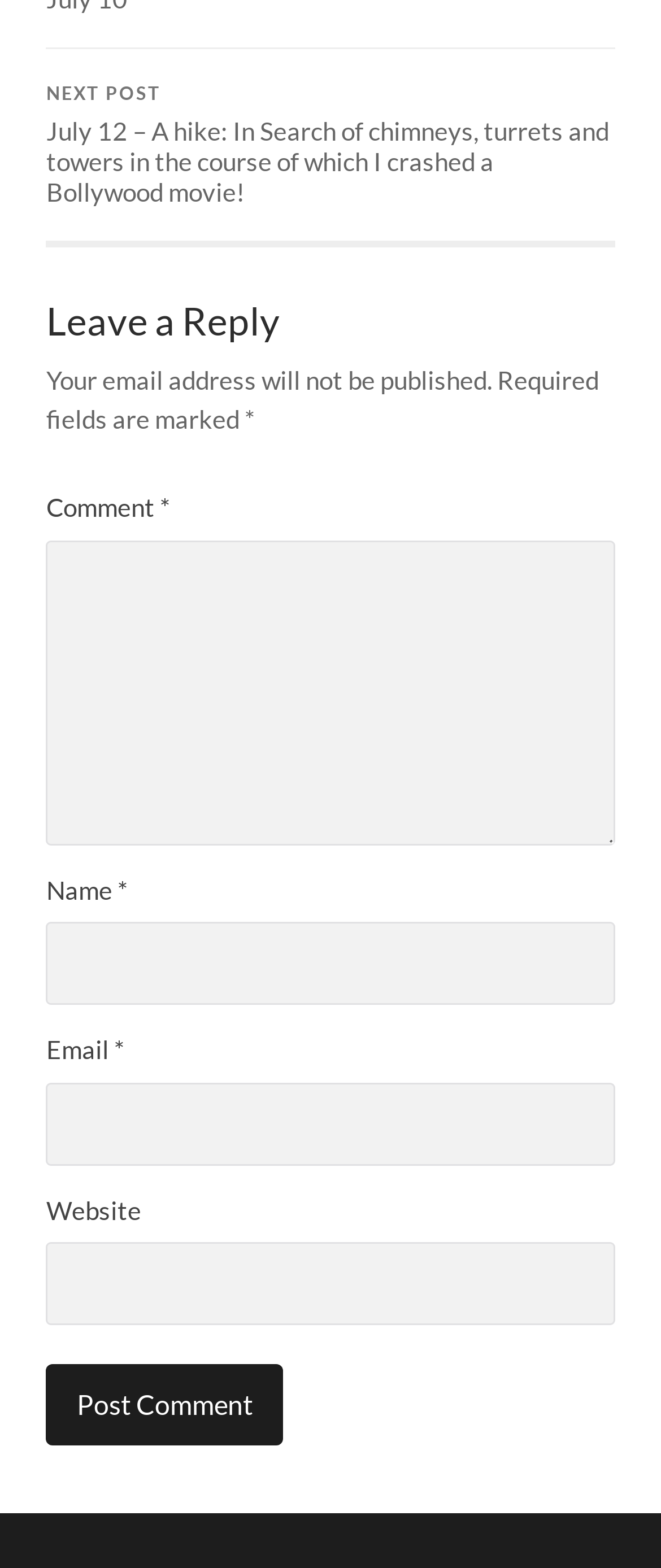Determine the bounding box coordinates of the UI element that matches the following description: "parent_node: Email * aria-describedby="email-notes" name="email"". The coordinates should be four float numbers between 0 and 1 in the format [left, top, right, bottom].

[0.07, 0.69, 0.93, 0.743]